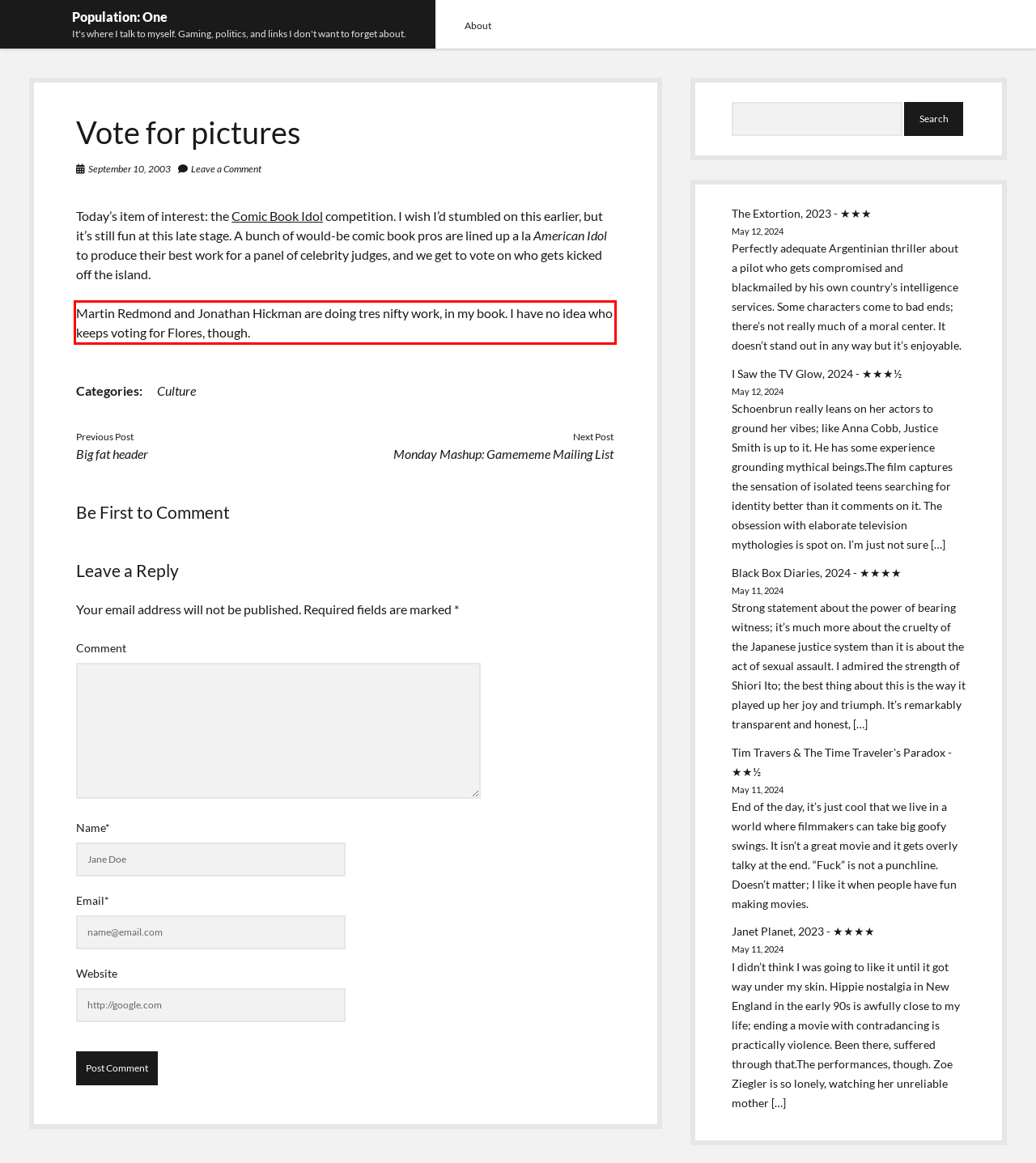You are presented with a webpage screenshot featuring a red bounding box. Perform OCR on the text inside the red bounding box and extract the content.

Martin Redmond and Jonathan Hickman are doing tres nifty work, in my book. I have no idea who keeps voting for Flores, though.